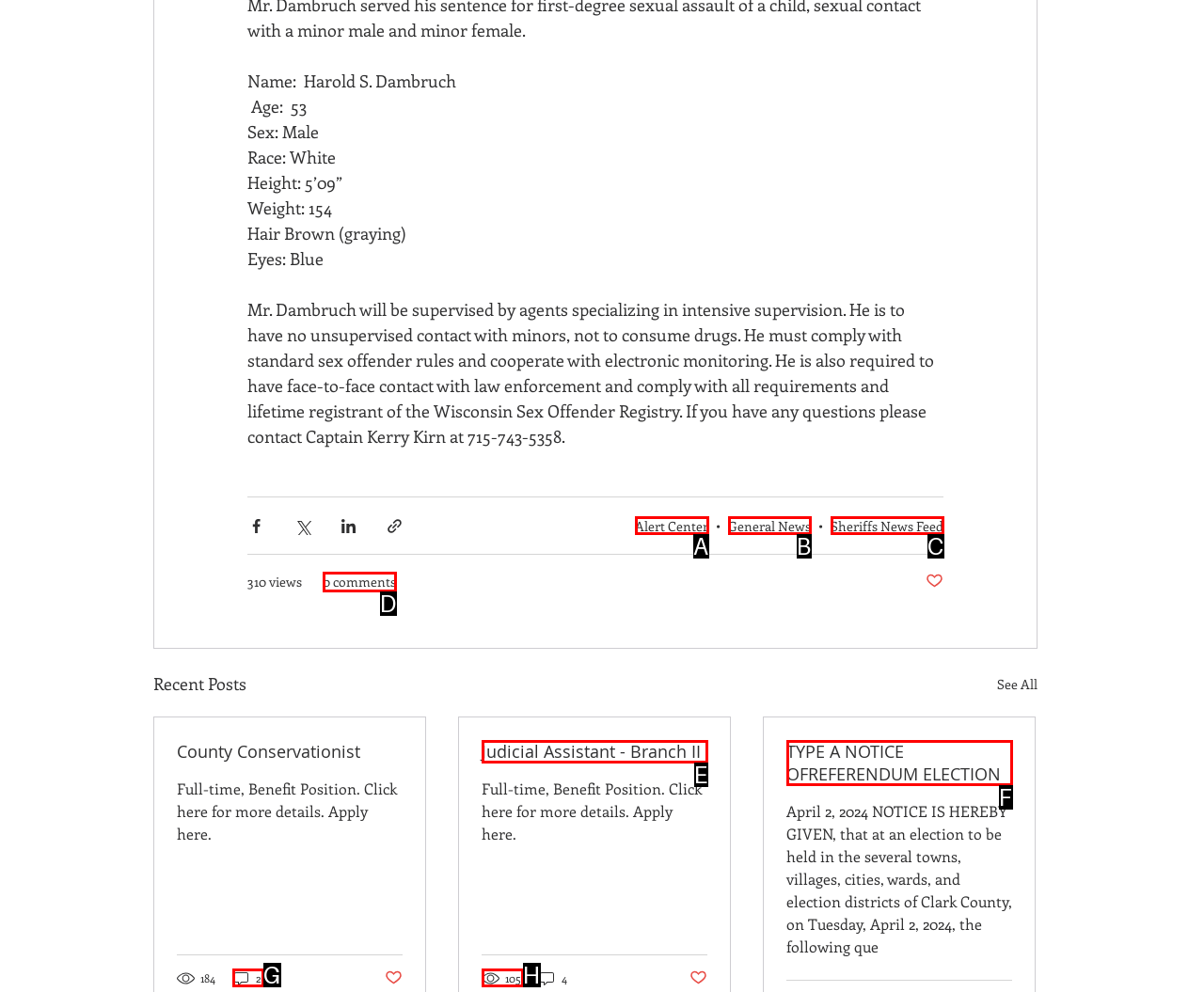Identify which option matches the following description: Judicial Assistant - Branch II
Answer by giving the letter of the correct option directly.

E